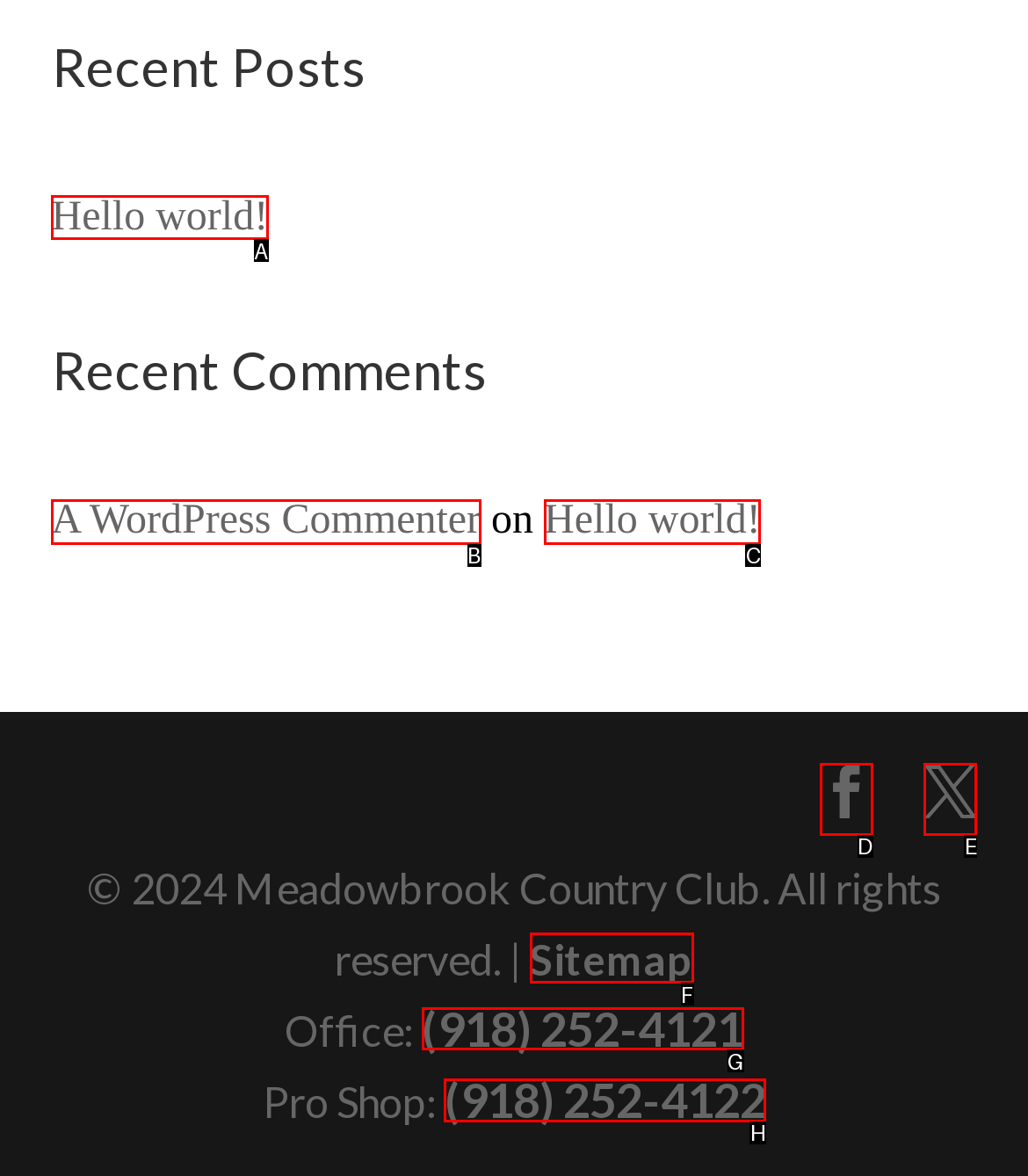From the given choices, which option should you click to complete this task: read the post 'Hello world!'? Answer with the letter of the correct option.

A